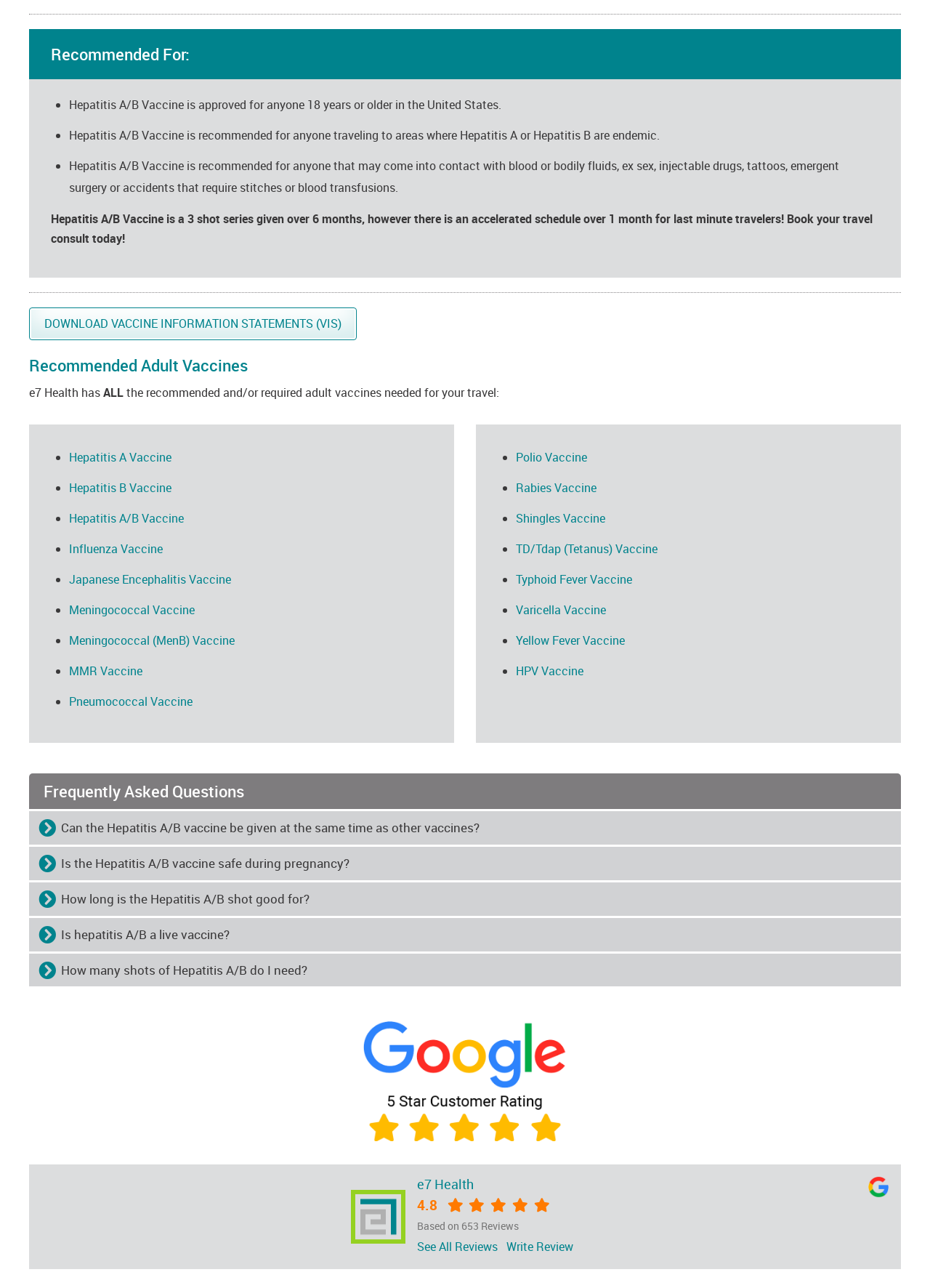Can you find the bounding box coordinates for the element that needs to be clicked to execute this instruction: "Read the Terms of Service"? The coordinates should be given as four float numbers between 0 and 1, i.e., [left, top, right, bottom].

None